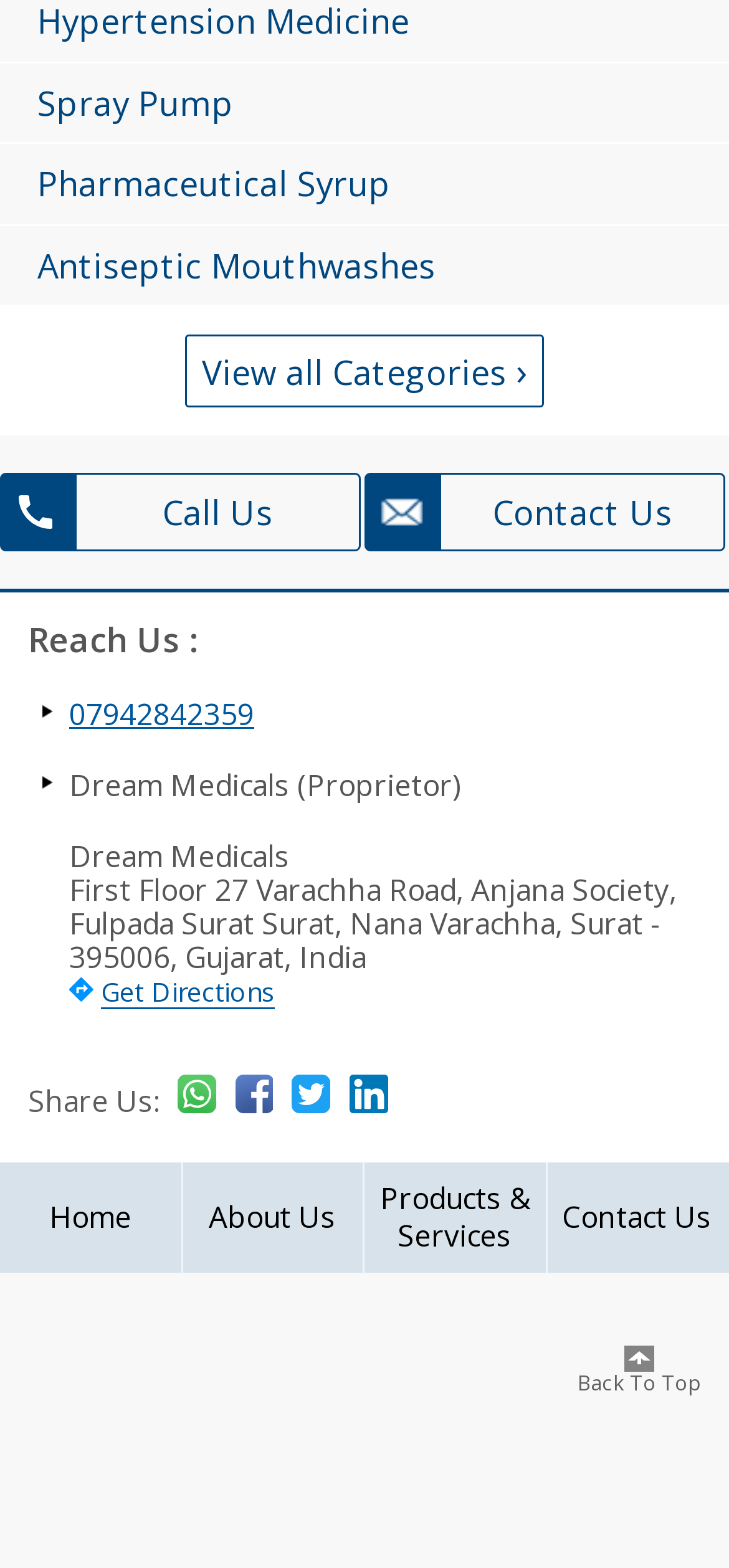How many social media links are there?
Please provide a single word or phrase as your answer based on the image.

3